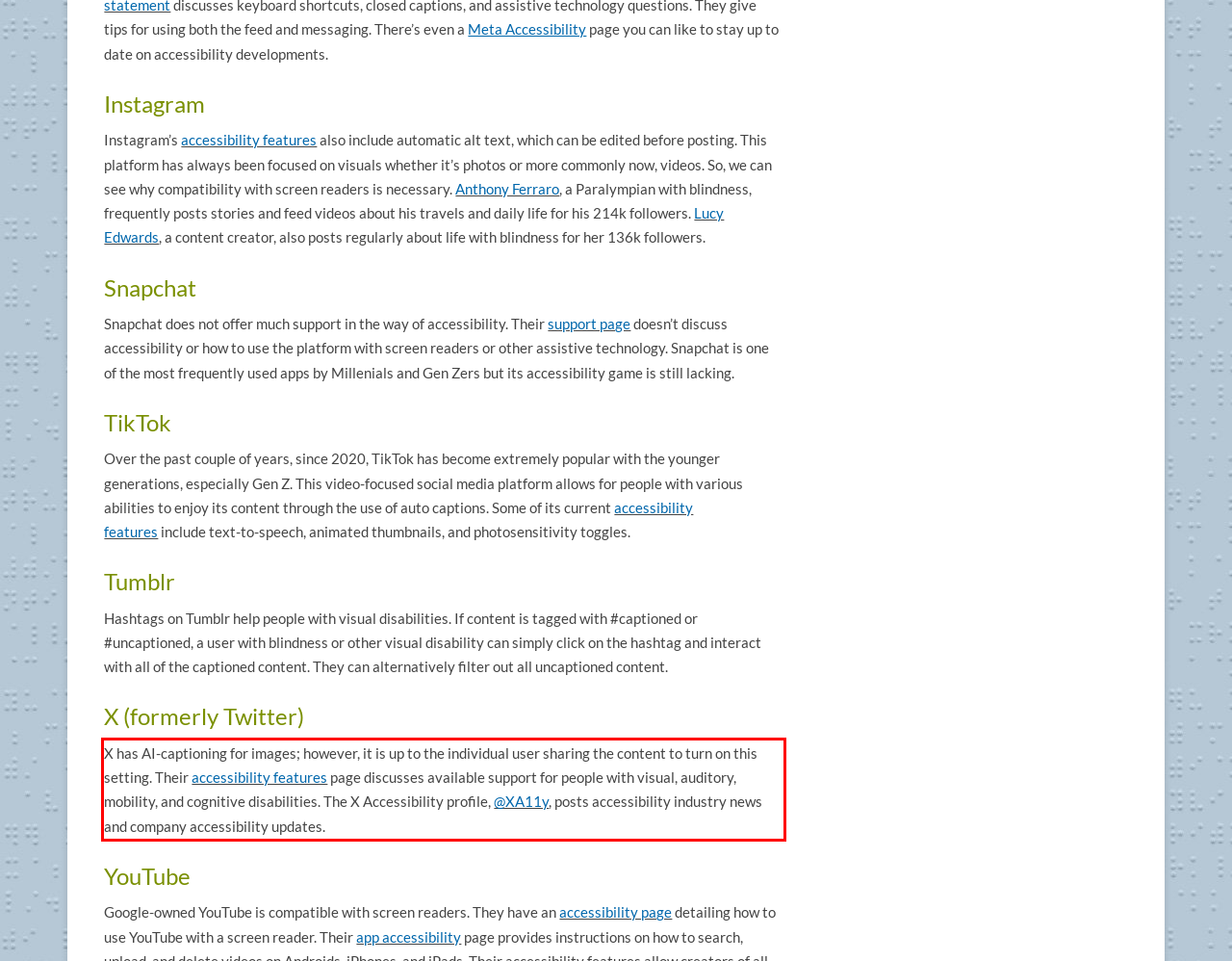With the provided screenshot of a webpage, locate the red bounding box and perform OCR to extract the text content inside it.

X has AI-captioning for images; however, it is up to the individual user sharing the content to turn on this setting. Their accessibility features page discusses available support for people with visual, auditory, mobility, and cognitive disabilities. The X Accessibility profile, @XA11y, posts accessibility industry news and company accessibility updates.